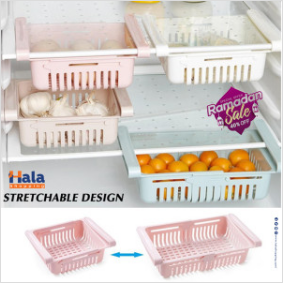Generate a detailed explanation of the scene depicted in the image.

This image showcases a stylish and functional collection of stretchable fridge storage baskets designed by Hala. The baskets, displayed in soft pastel colors, enhance the organization of your refrigerator with their spacious design, ideal for keeping fruits, vegetables, and other items neatly stored. The top section features two pink baskets containing garlic, while a blue basket holds oranges, demonstrating the versatile use of these containers for different types of food. A prominent "Ramadan Sale" tag highlights a promotional offer, indicating a limited-time discount. The image also illustrates how the baskets can be expanded or adjusted, adding to their practicality in maximizing storage space. The caption highlights both the aesthetic appeal and usefulness of these fridge organizers, making them a must-have for any kitchen ambiance.